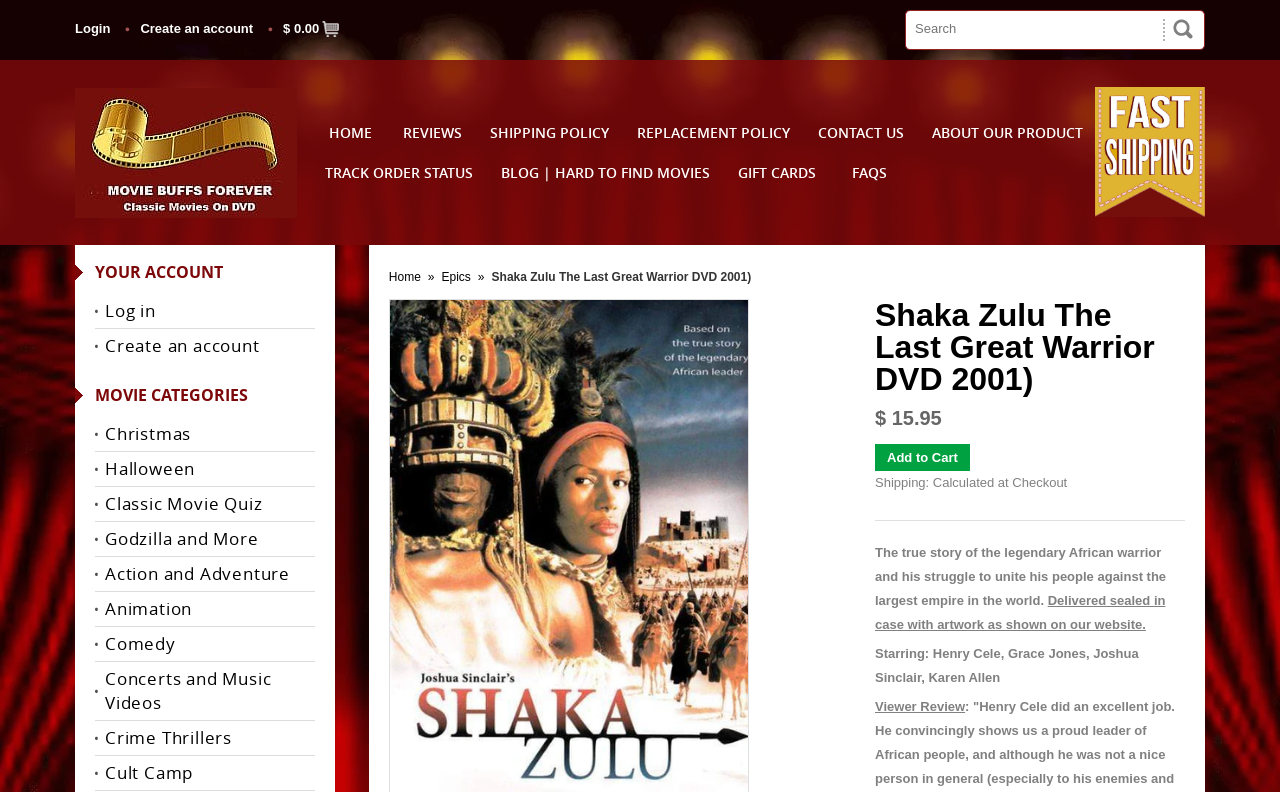Explain in detail what is displayed on the webpage.

This webpage is an online store for classic movies on DVD, specifically showcasing "Shaka Zulu The Last Great Warrior DVD 2001". At the top left, there is a login link and a create an account link, followed by a link displaying the current balance of $0.00. On the same row, there is a search textbox with a "Go" button to its right. 

Below the search bar, there is a logo of "Movie Buffs Forever" with an image, which is also a link. Underneath the logo, there are several navigation links, including "HOME", "REVIEWS", "SHIPPING POLICY", and more. 

On the left side of the page, there are two sections: "YOUR ACCOUNT" and "MOVIE CATEGORIES". The "YOUR ACCOUNT" section has links to log in and create an account. The "MOVIE CATEGORIES" section lists various movie genres, such as Christmas, Halloween, Action and Adventure, and more.

The main content of the page is dedicated to the movie "Shaka Zulu The Last Great Warrior DVD 2001". There is a heading with the movie title, followed by the price of $15.95. Below the price, there is an "Add to Cart" button. The movie's description, shipping information, and starring actors are also listed. Additionally, there is a "Viewer Review" section.